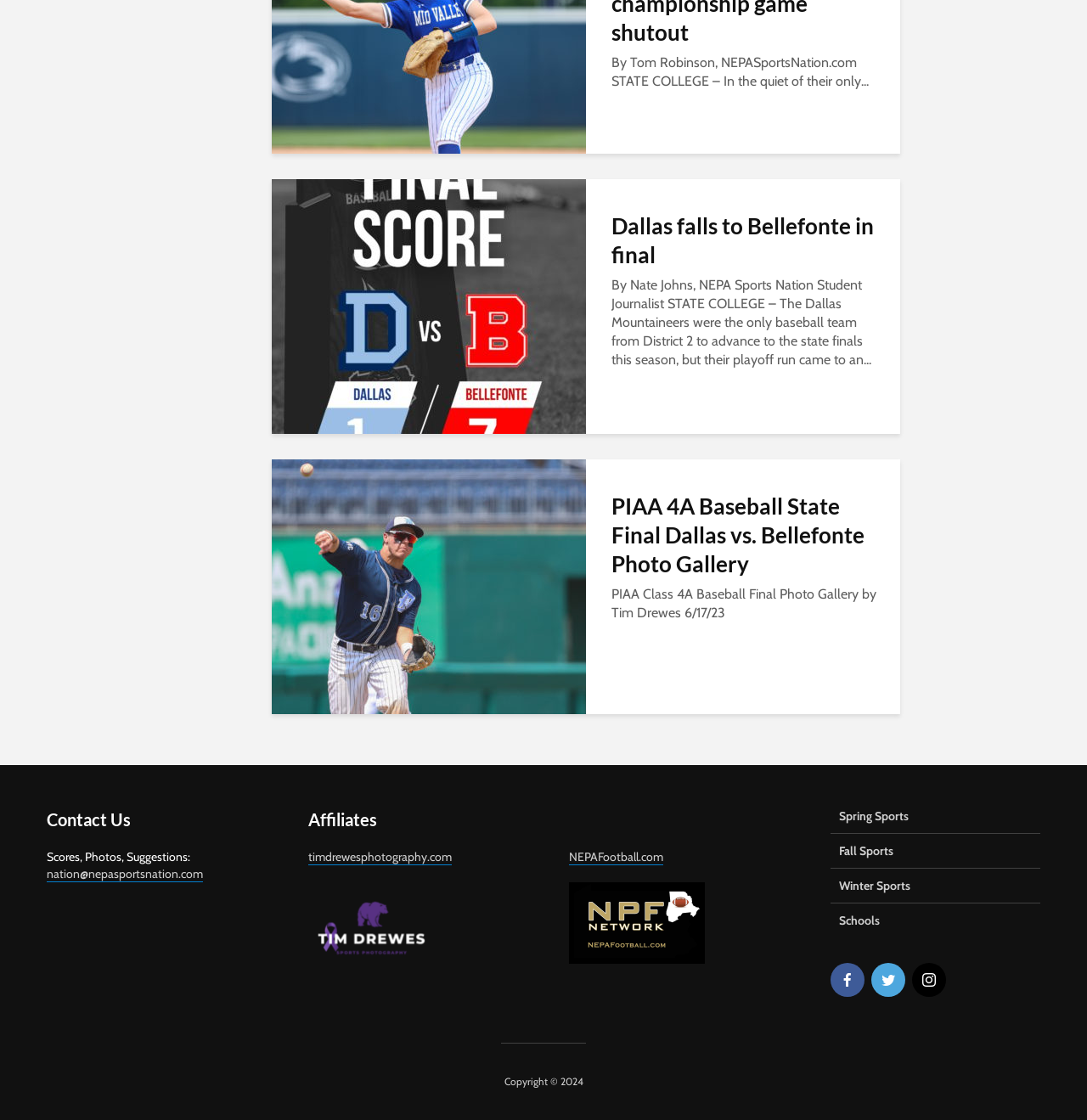Identify the bounding box coordinates for the element that needs to be clicked to fulfill this instruction: "Contact us via nation@nepasportsnation.com". Provide the coordinates in the format of four float numbers between 0 and 1: [left, top, right, bottom].

[0.043, 0.773, 0.187, 0.788]